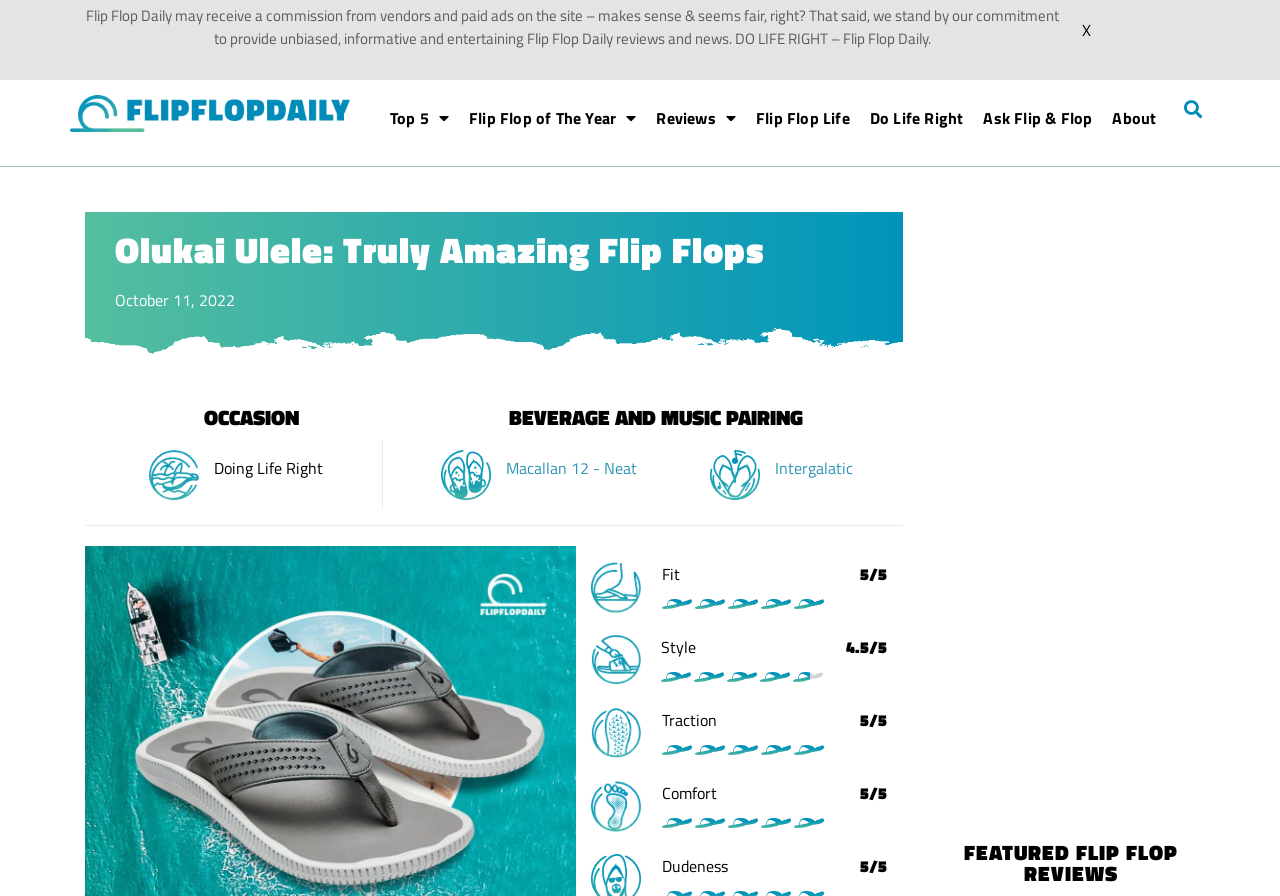How many images are there in the 'Traction' section?
Answer the question with as much detail as possible.

I counted the number of images in the section with the heading 'Traction' and found 5 images.